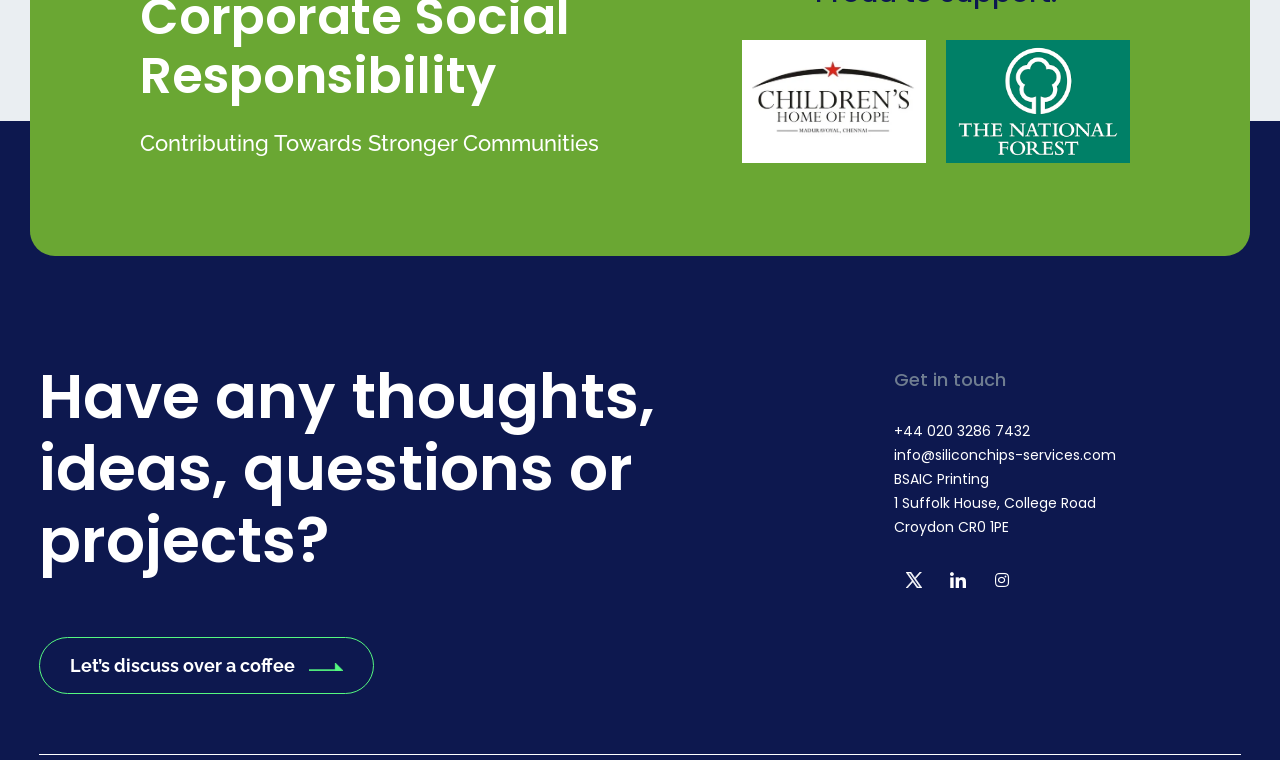What social media platforms is the organization on? Using the information from the screenshot, answer with a single word or phrase.

Twitter, LinkedIn, Instagram